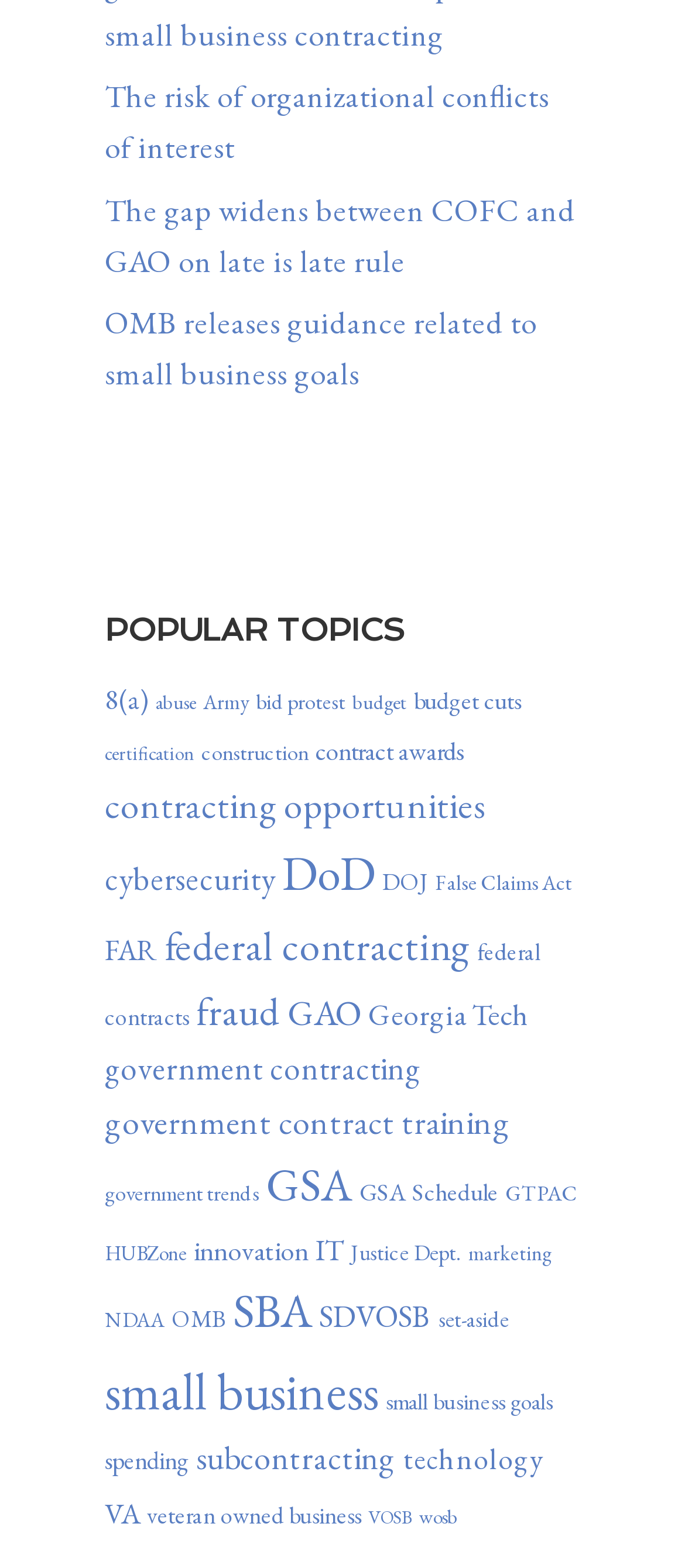Determine the bounding box coordinates of the clickable element to achieve the following action: 'Learn about small business goals'. Provide the coordinates as four float values between 0 and 1, formatted as [left, top, right, bottom].

[0.563, 0.884, 0.806, 0.903]